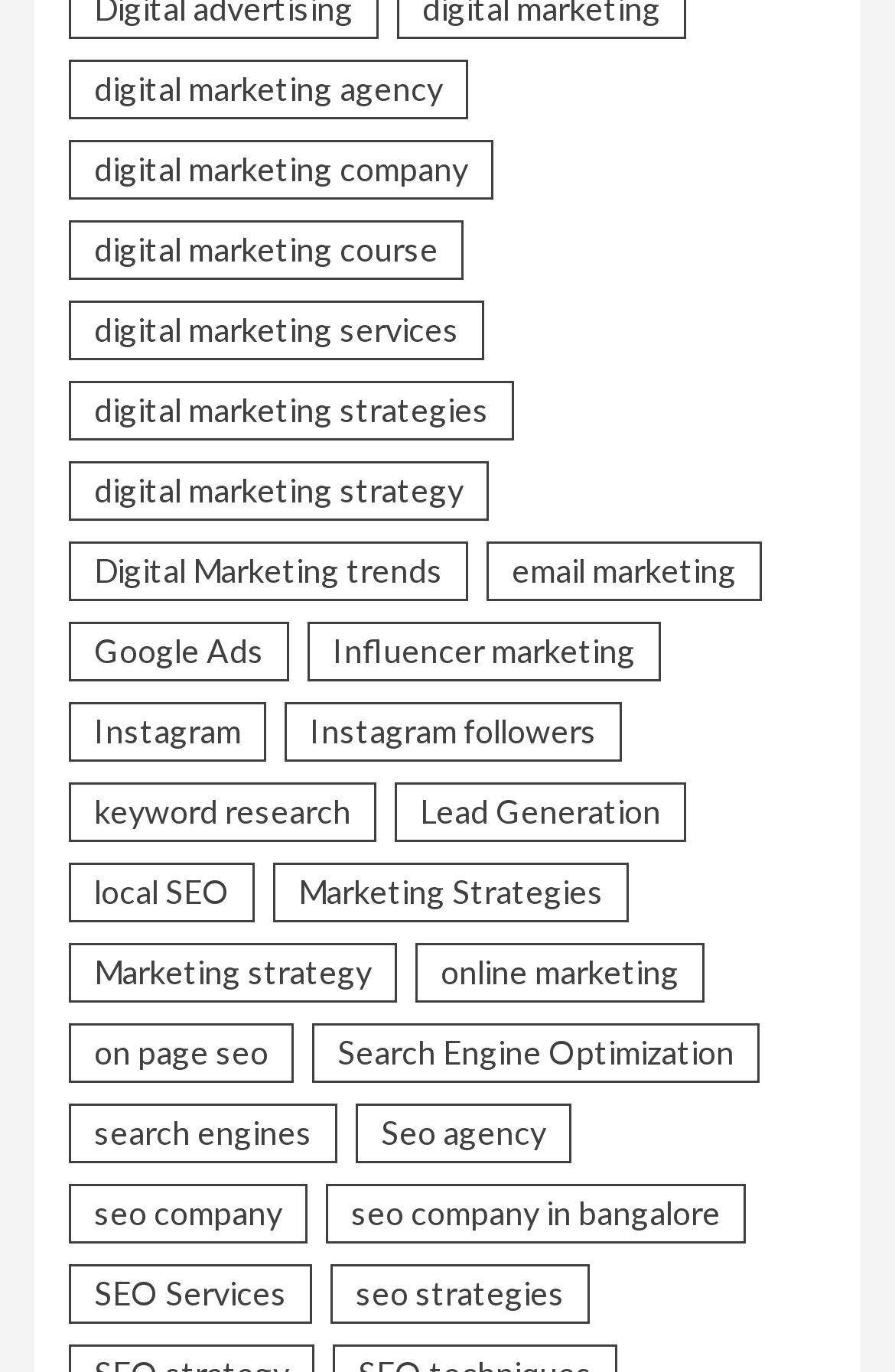Use a single word or phrase to answer the question:
How many digital marketing related links are there?

26